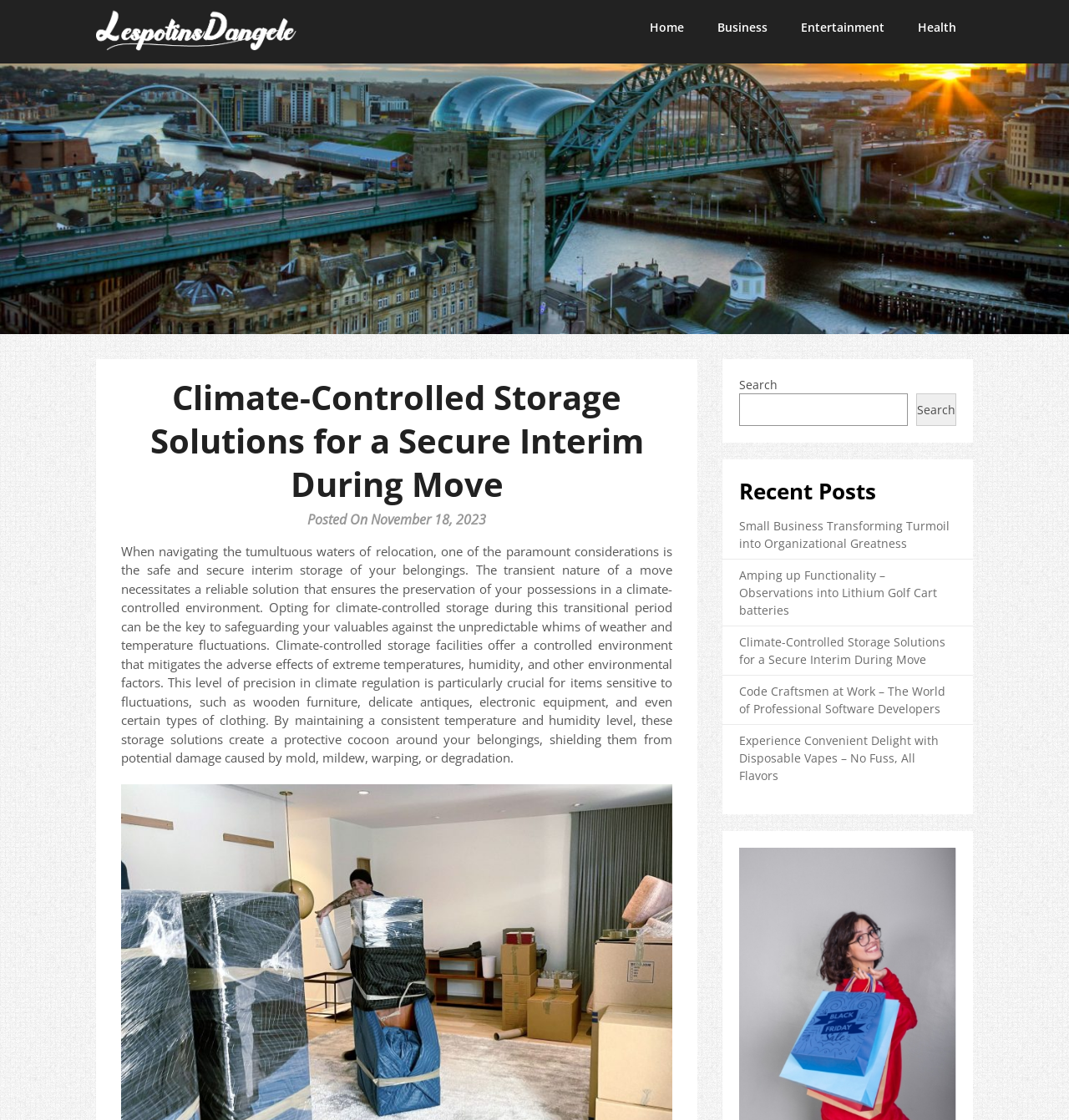How many links are there in the top navigation menu?
From the details in the image, answer the question comprehensively.

There are five links in the top navigation menu, namely 'Home', 'Business', 'Entertainment', 'Health', and 'Lespotins Dangele', which are arranged horizontally and have similar bounding box coordinates.